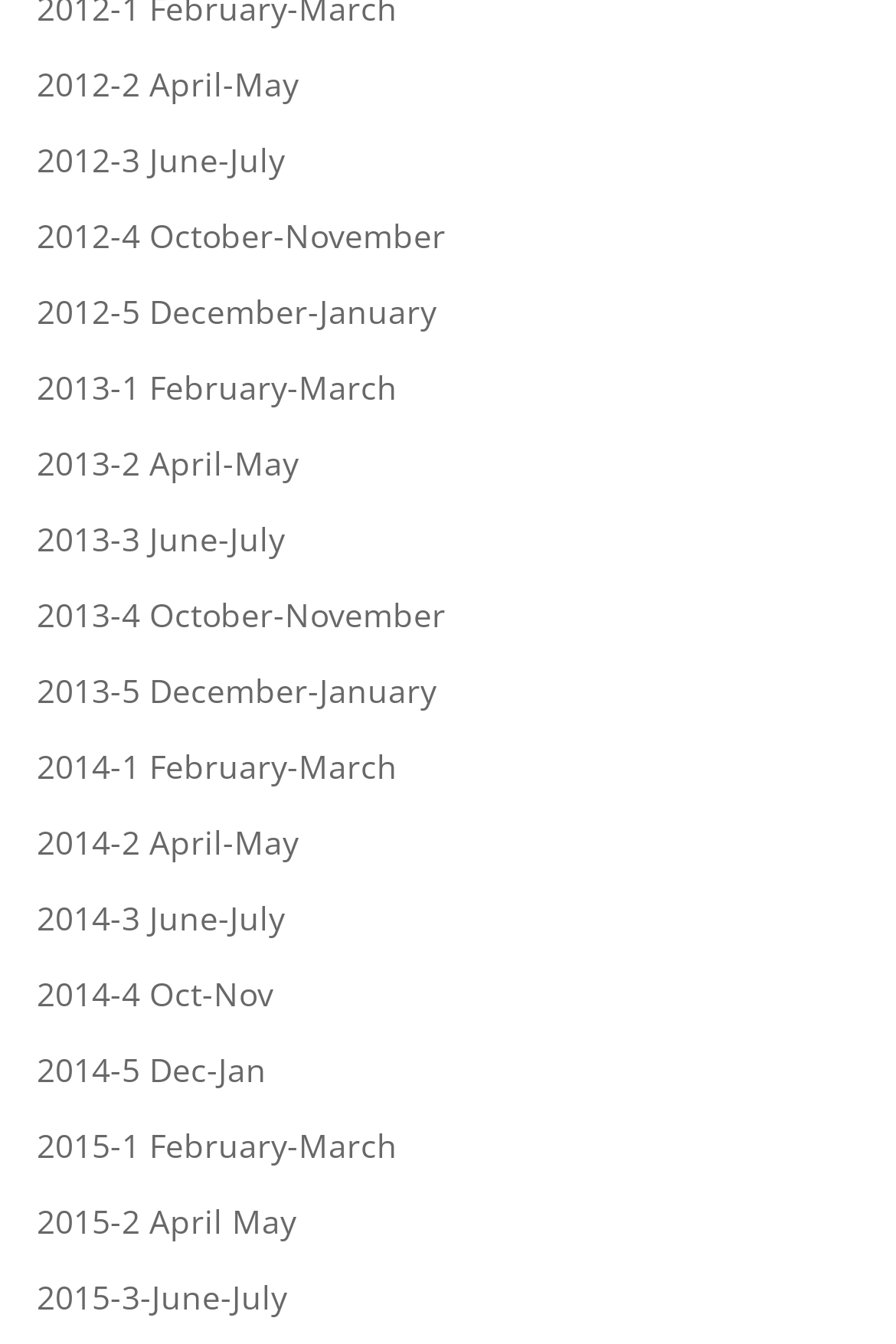Determine the bounding box coordinates for the area that should be clicked to carry out the following instruction: "browse 2013-3 June-July edition".

[0.041, 0.385, 0.318, 0.418]